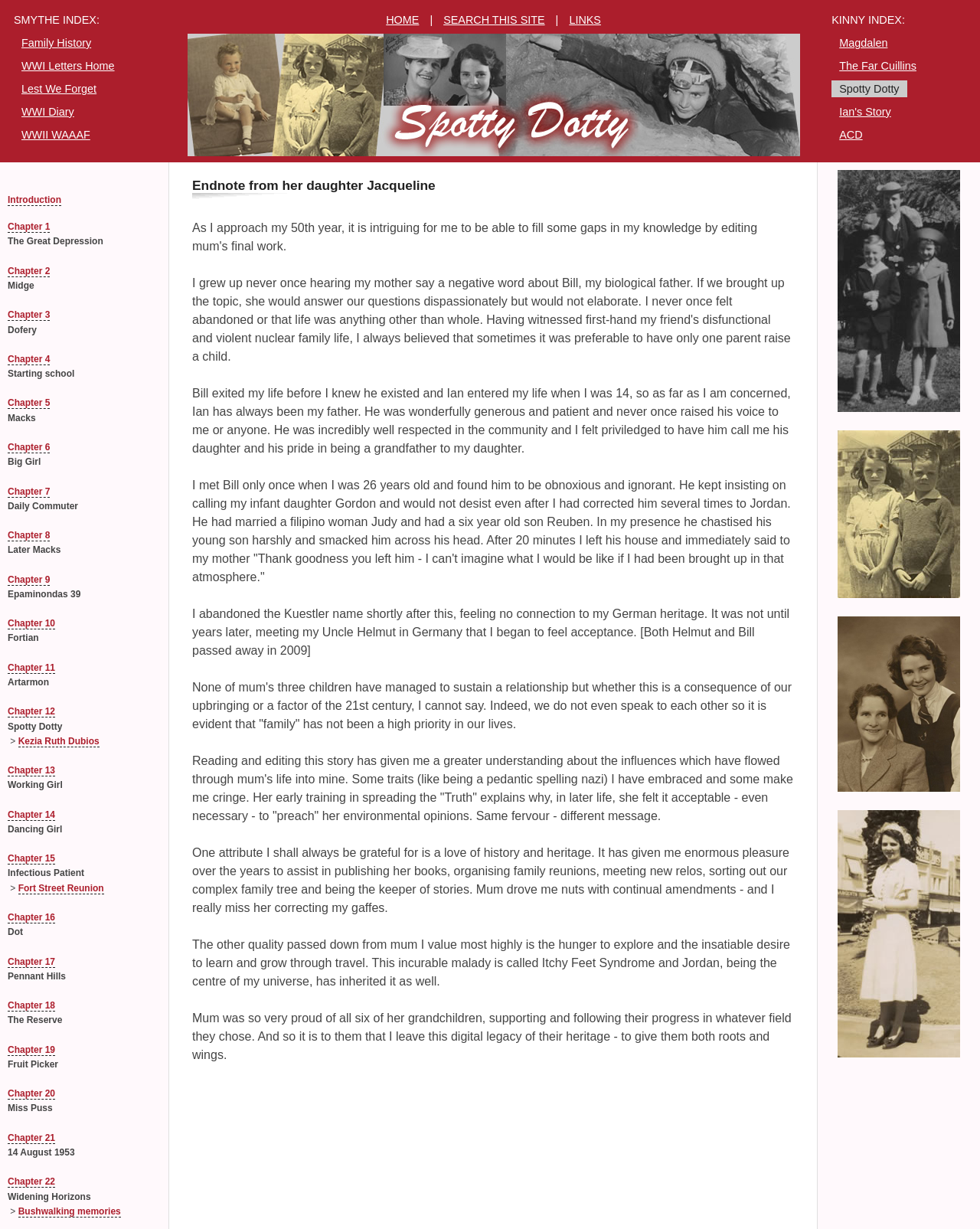Identify the bounding box for the given UI element using the description provided. Coordinates should be in the format (top-left x, top-left y, bottom-right x, bottom-right y) and must be between 0 and 1. Here is the description: Spotty Dotty

[0.849, 0.065, 0.925, 0.079]